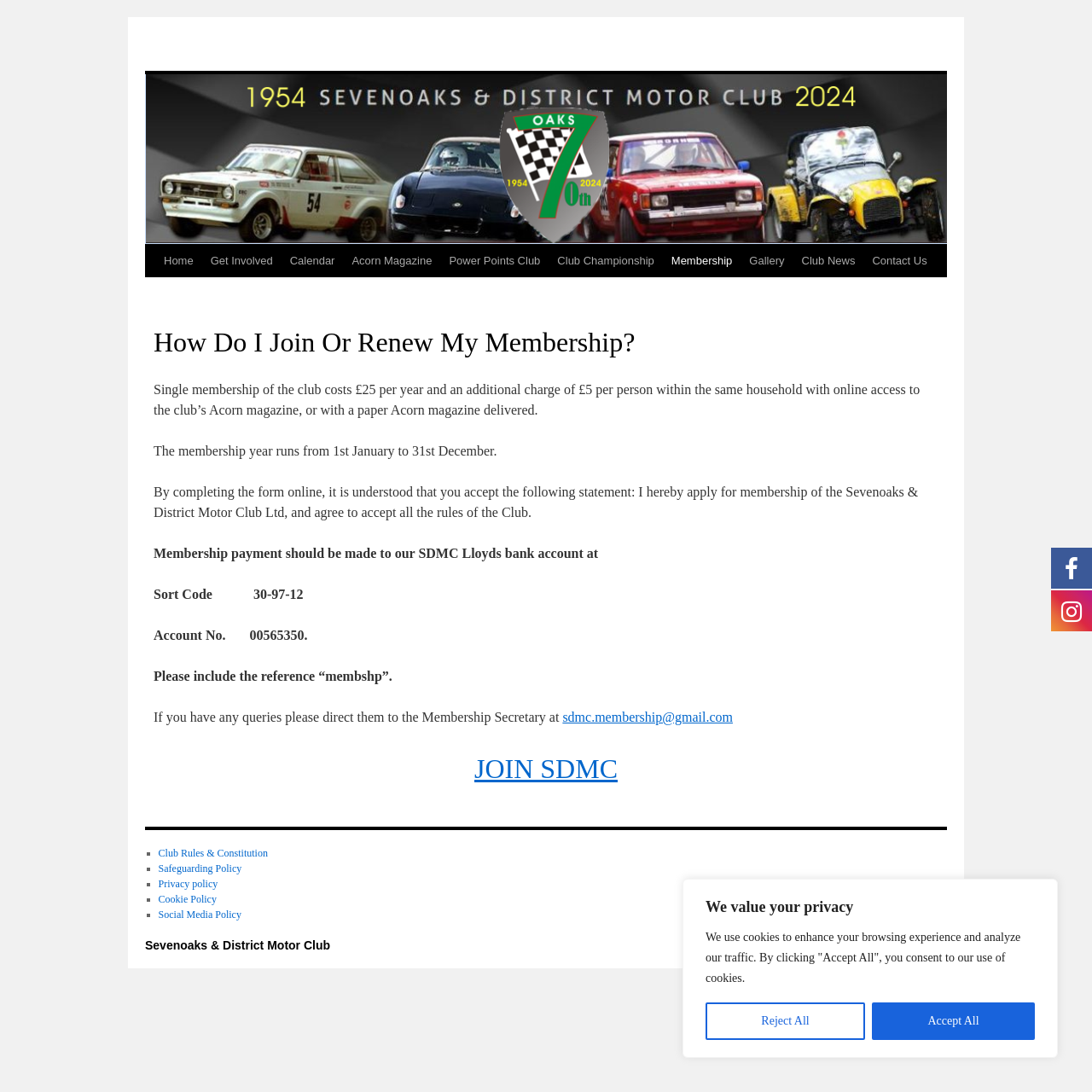Please identify the bounding box coordinates of the area I need to click to accomplish the following instruction: "Click the 'Membership' link".

[0.607, 0.224, 0.678, 0.254]